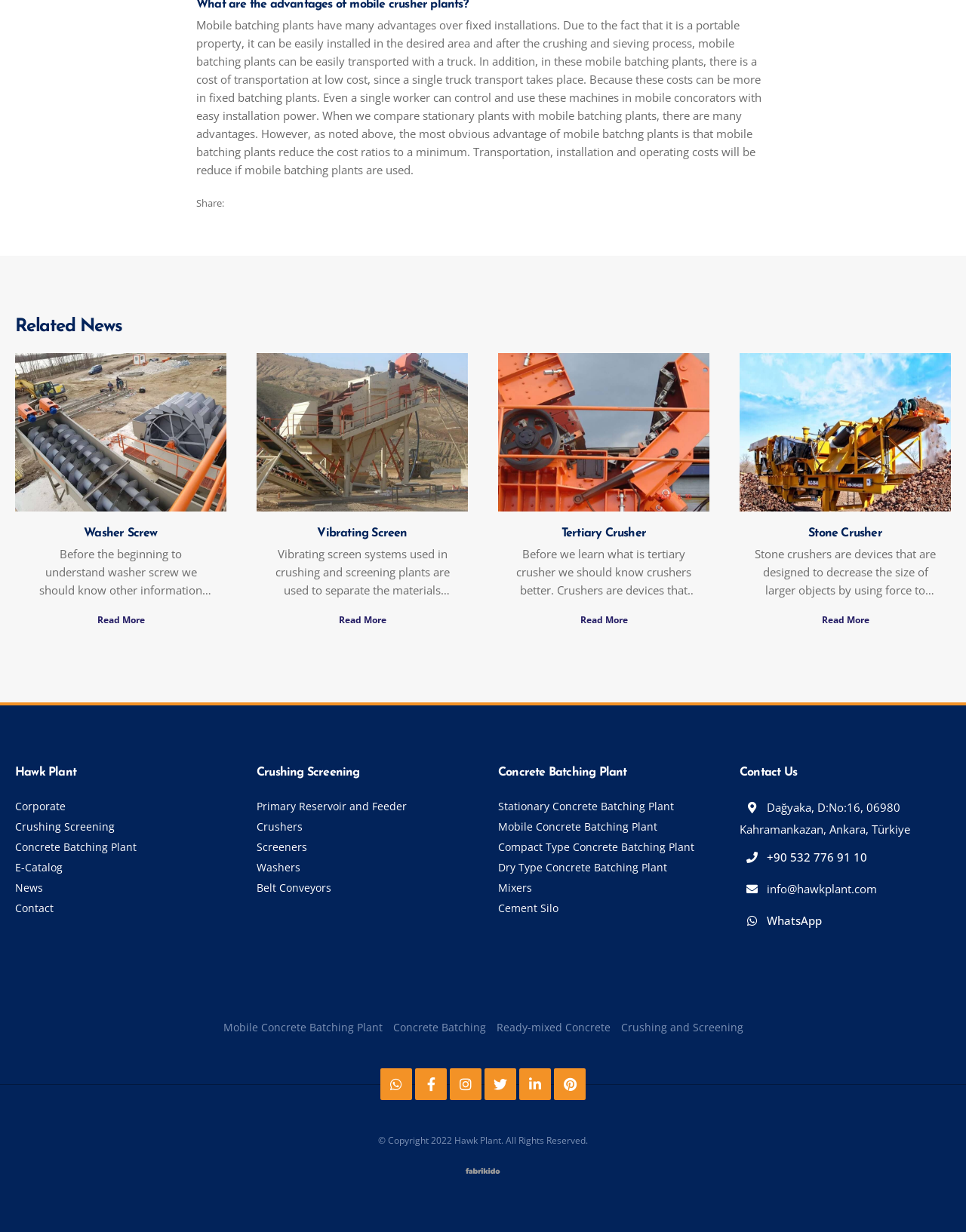Please specify the bounding box coordinates for the clickable region that will help you carry out the instruction: "Contact Hawk Plant via WhatsApp".

[0.766, 0.741, 0.851, 0.753]